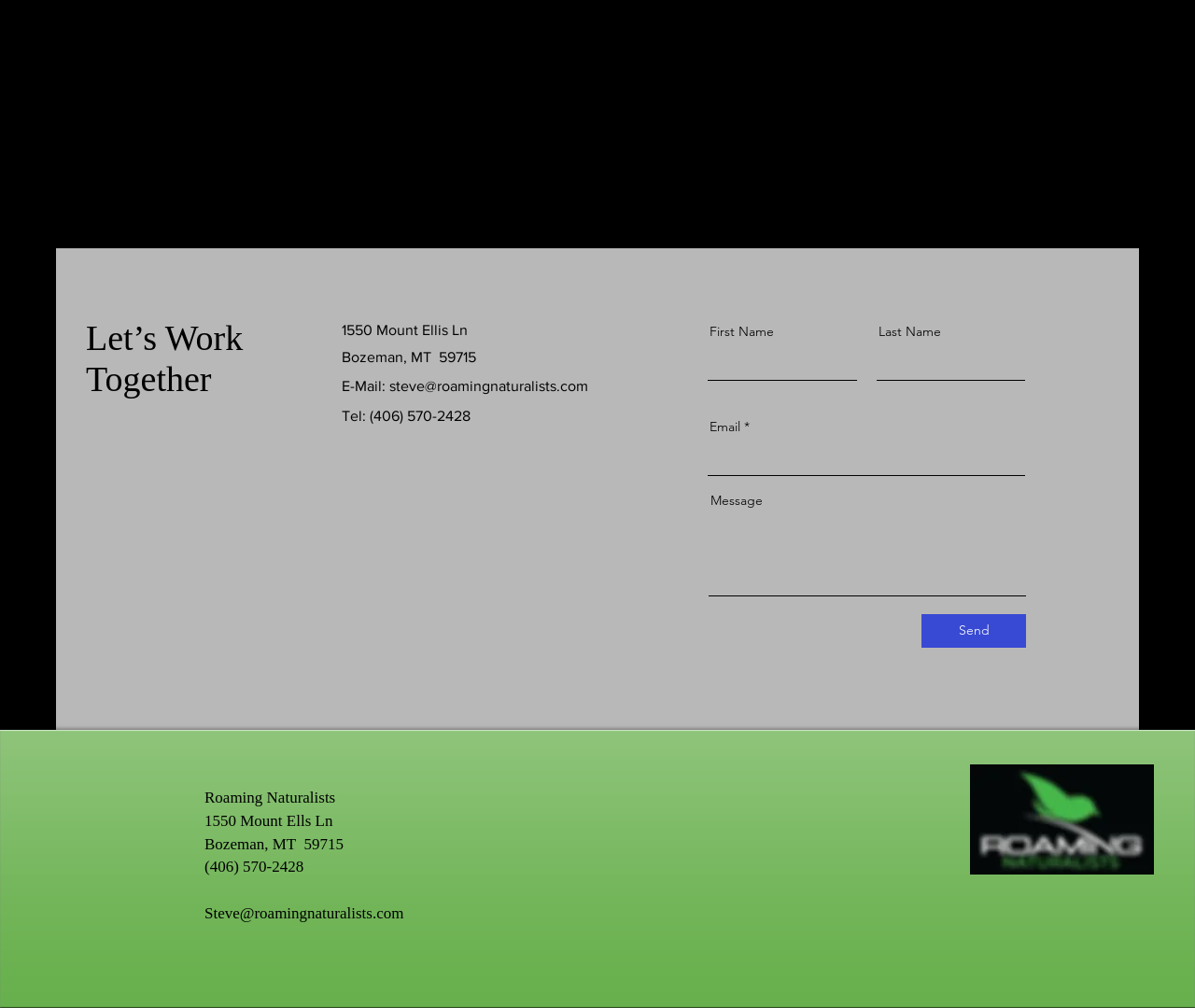Answer the question in one word or a short phrase:
What is the image file name in the footer?

Roaming-Naturalistsblack-1c.jpg